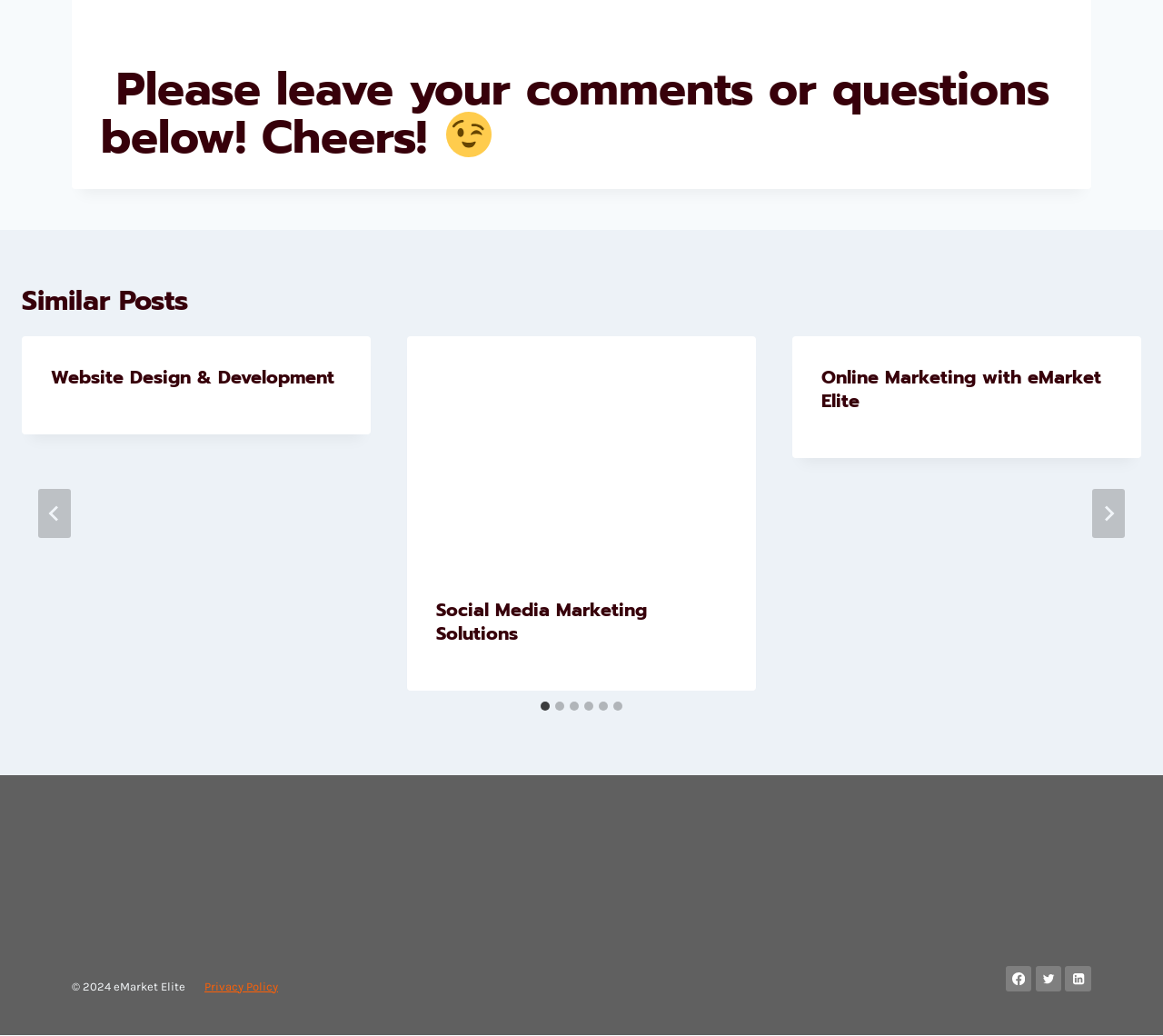Bounding box coordinates should be provided in the format (top-left x, top-left y, bottom-right x, bottom-right y) with all values between 0 and 1. Identify the bounding box for this UI element: Privacy Policy

[0.176, 0.945, 0.239, 0.958]